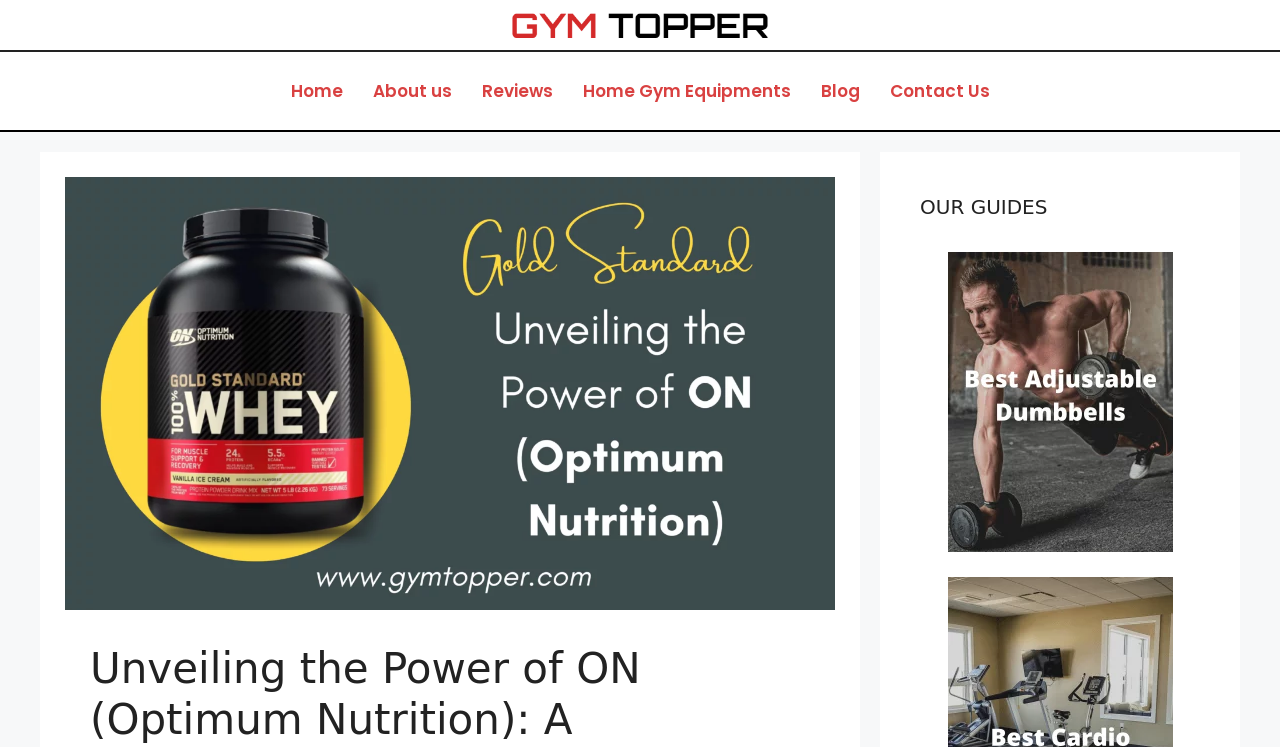Extract the main headline from the webpage and generate its text.

Unveiling the Power of ON (Optimum Nutrition): A Comprehensive Guide to Fitness and Nutrition